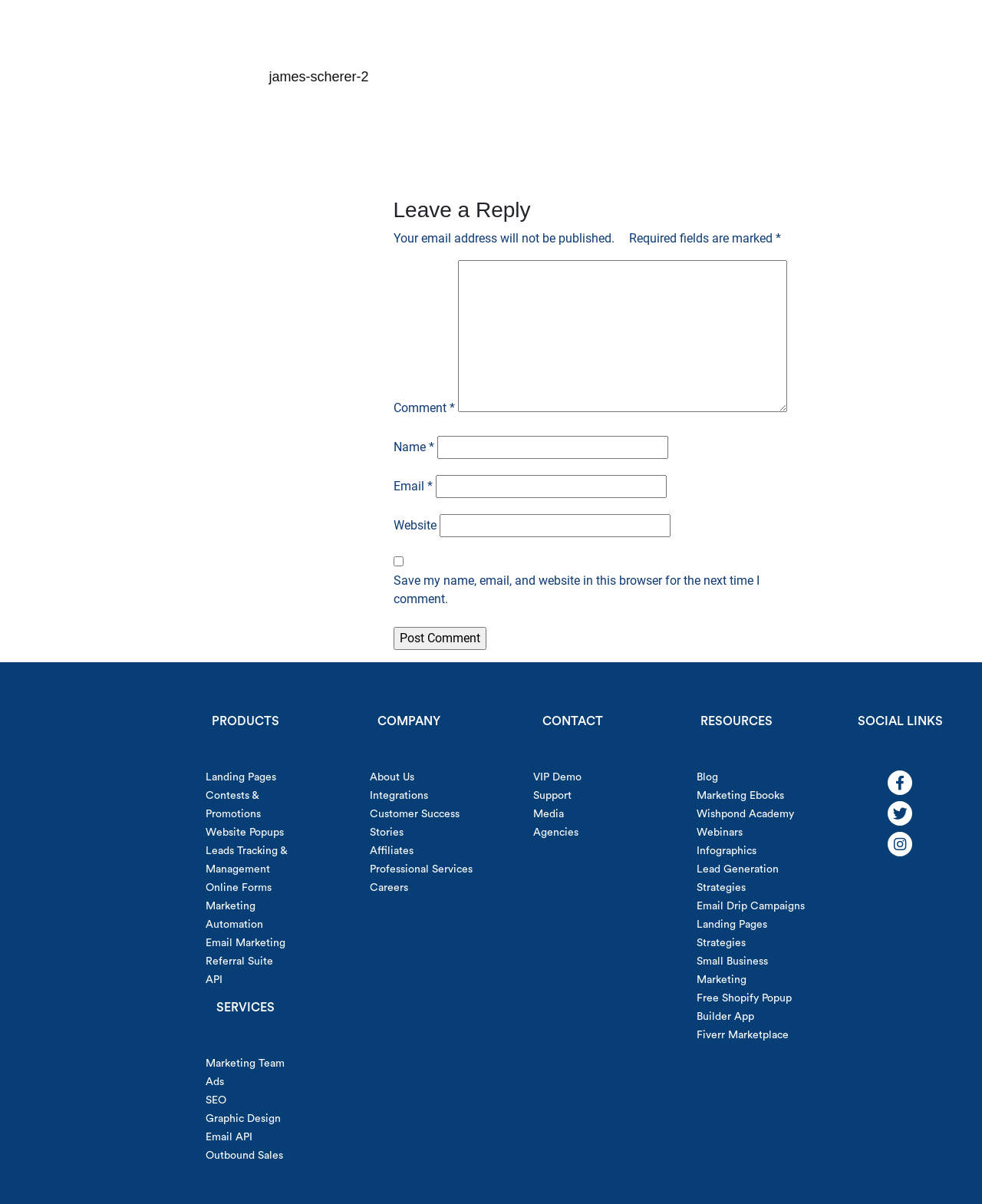Please specify the coordinates of the bounding box for the element that should be clicked to carry out this instruction: "Post a comment". The coordinates must be four float numbers between 0 and 1, formatted as [left, top, right, bottom].

[0.4, 0.521, 0.495, 0.54]